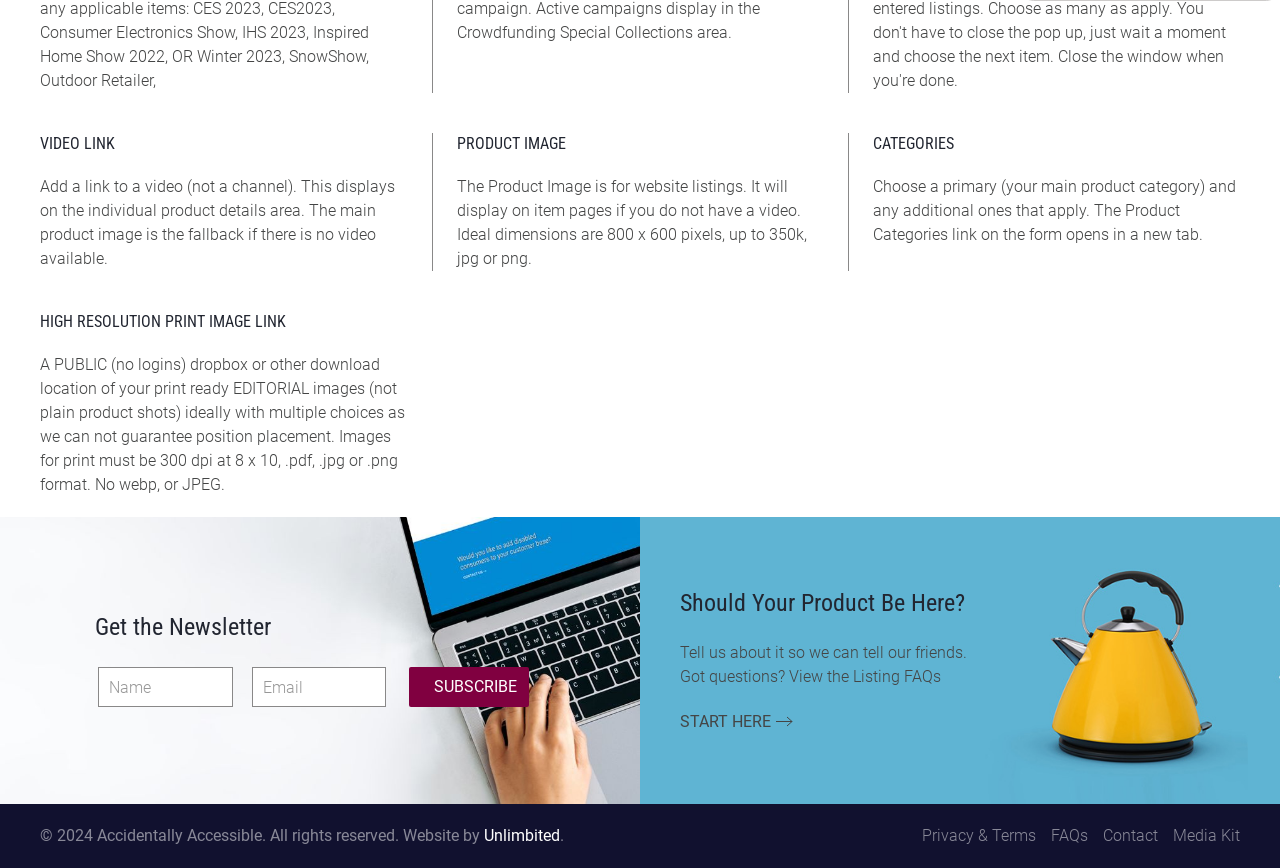Please identify the bounding box coordinates of the element's region that should be clicked to execute the following instruction: "Click START HERE". The bounding box coordinates must be four float numbers between 0 and 1, i.e., [left, top, right, bottom].

[0.531, 0.818, 0.623, 0.845]